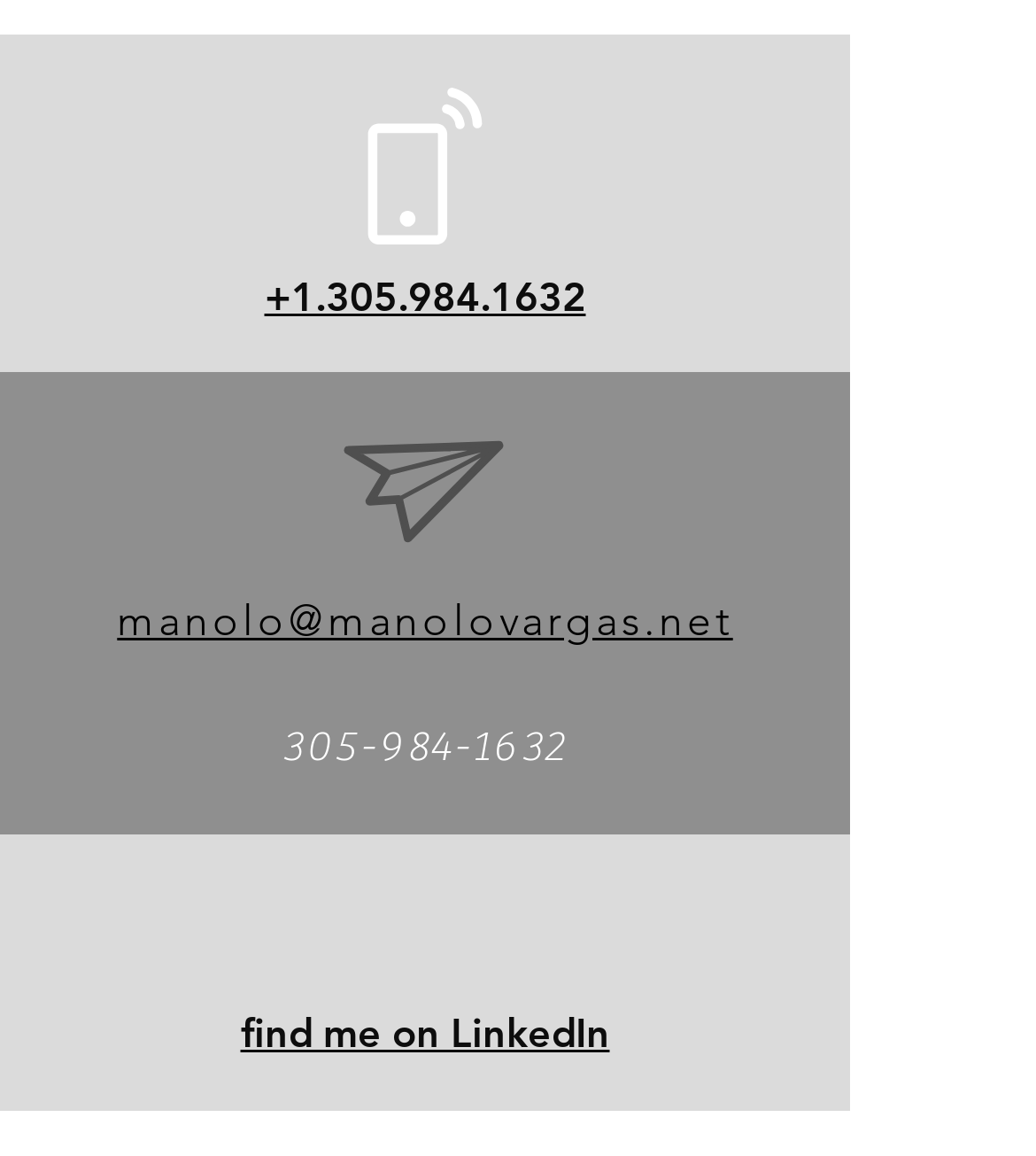Please answer the following question as detailed as possible based on the image: 
What is the email address on the webpage?

I found a link element with the text 'manolo@manolovargas.net' which is a typical format for an email address.